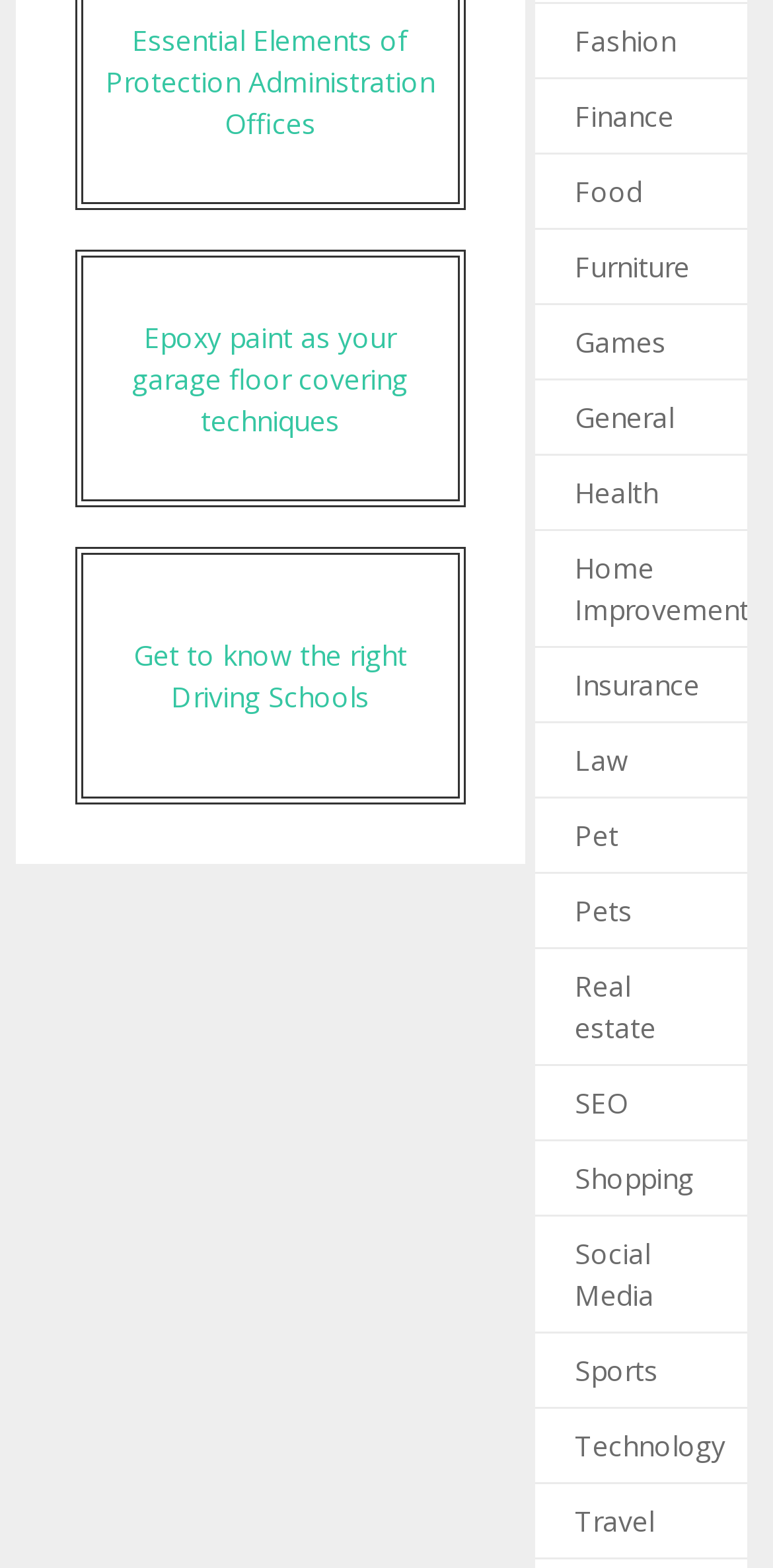Please determine the bounding box coordinates for the element that should be clicked to follow these instructions: "Check out the Technology link".

[0.743, 0.909, 0.938, 0.933]